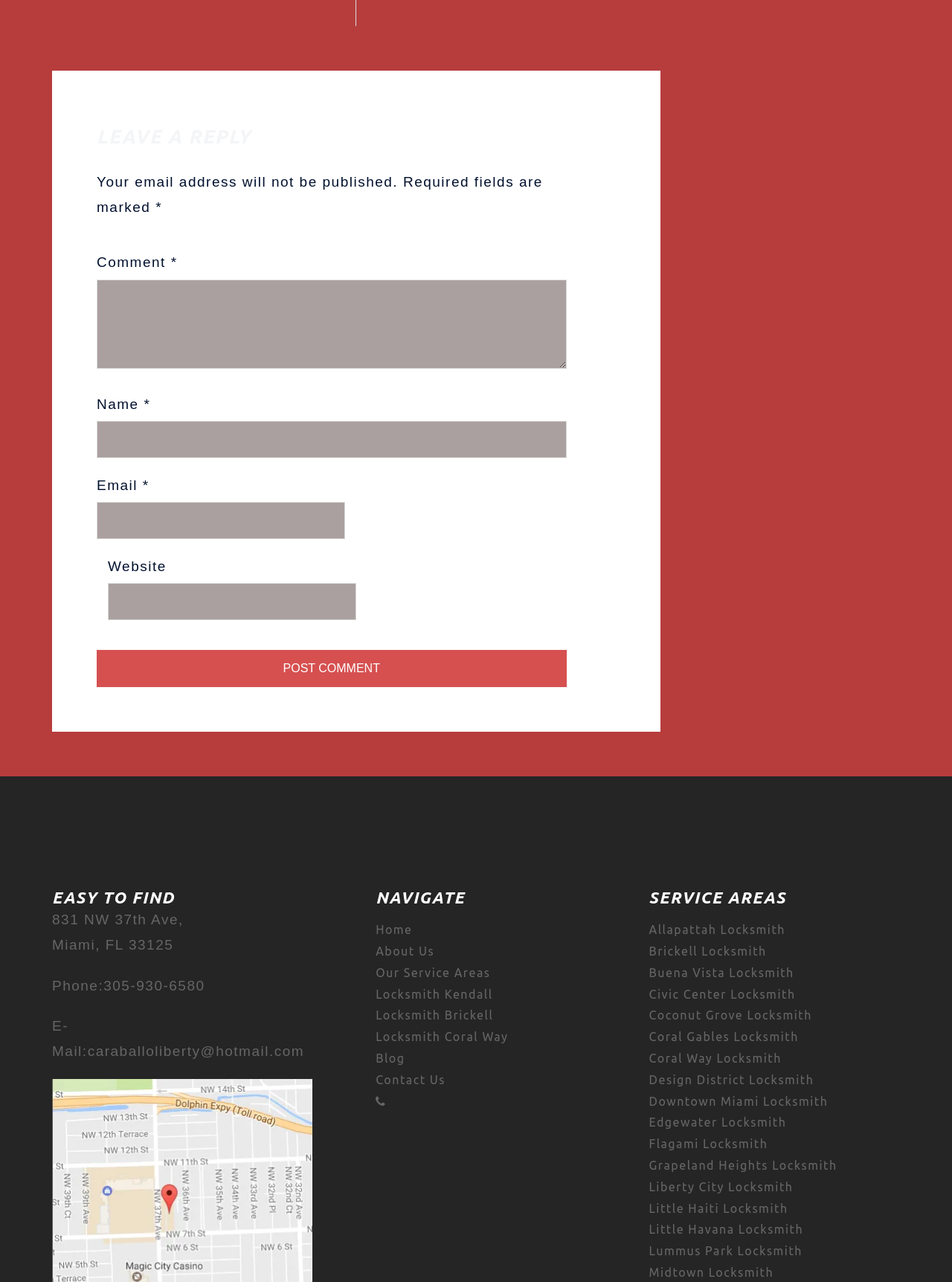Locate the bounding box coordinates of the clickable element to fulfill the following instruction: "Get directions to the locksmith location". Provide the coordinates as four float numbers between 0 and 1 in the format [left, top, right, bottom].

[0.055, 0.711, 0.193, 0.743]